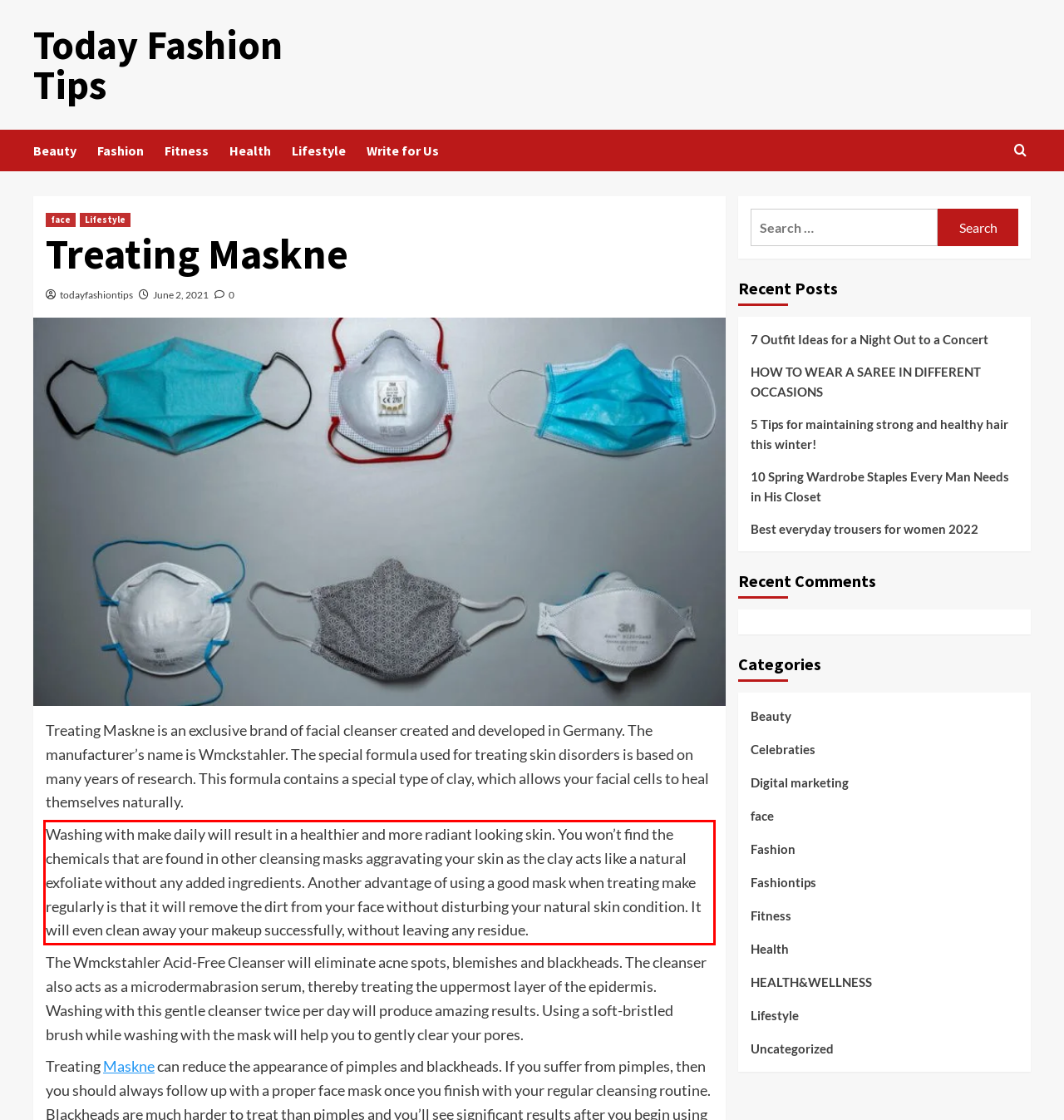Using the webpage screenshot, recognize and capture the text within the red bounding box.

Washing with make daily will result in a healthier and more radiant looking skin. You won’t find the chemicals that are found in other cleansing masks aggravating your skin as the clay acts like a natural exfoliate without any added ingredients. Another advantage of using a good mask when treating make regularly is that it will remove the dirt from your face without disturbing your natural skin condition. It will even clean away your makeup successfully, without leaving any residue.